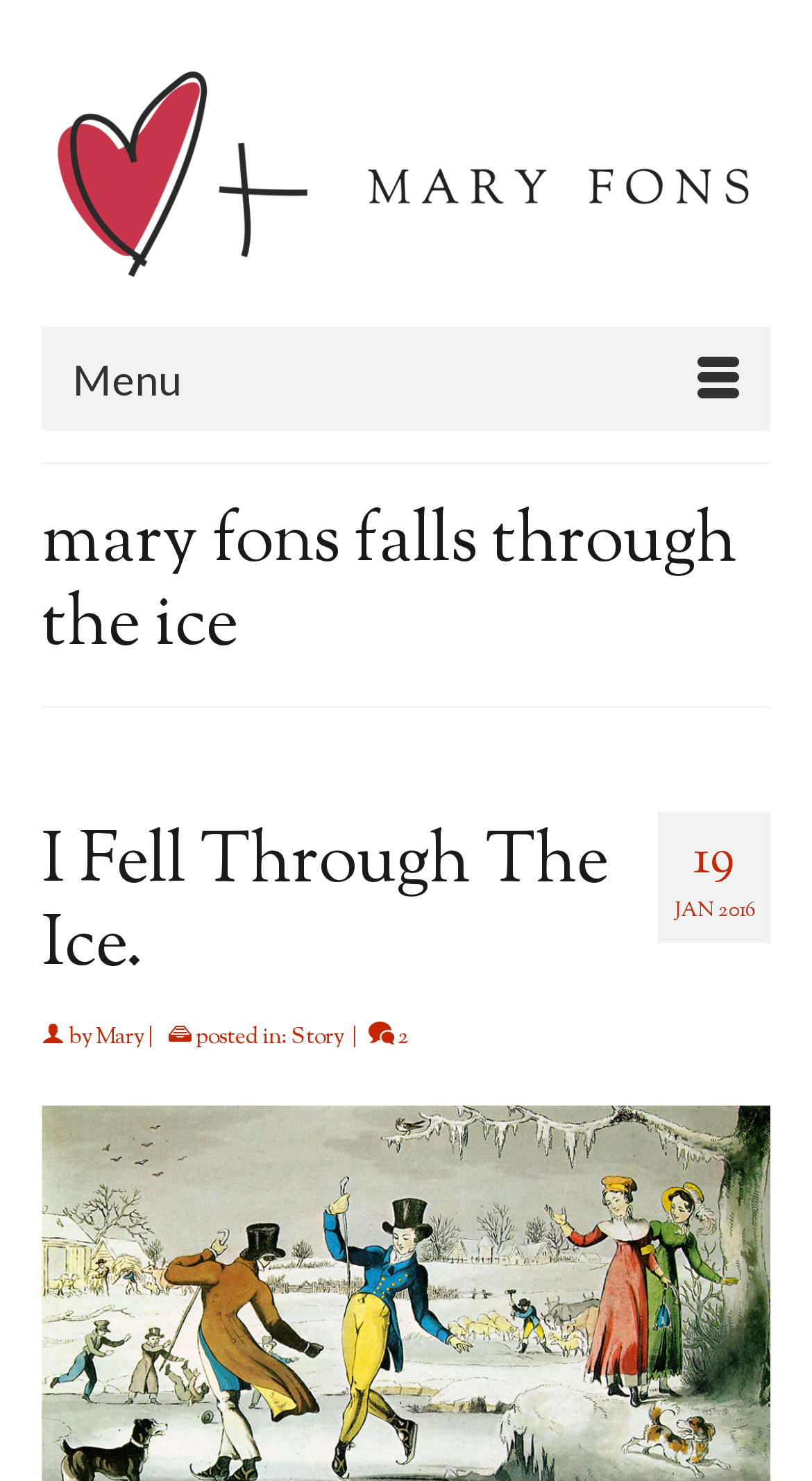Look at the image and write a detailed answer to the question: 
Who is the author of the article?

The author of the article is mentioned in the text 'by Mary' which is a child element of the header element.